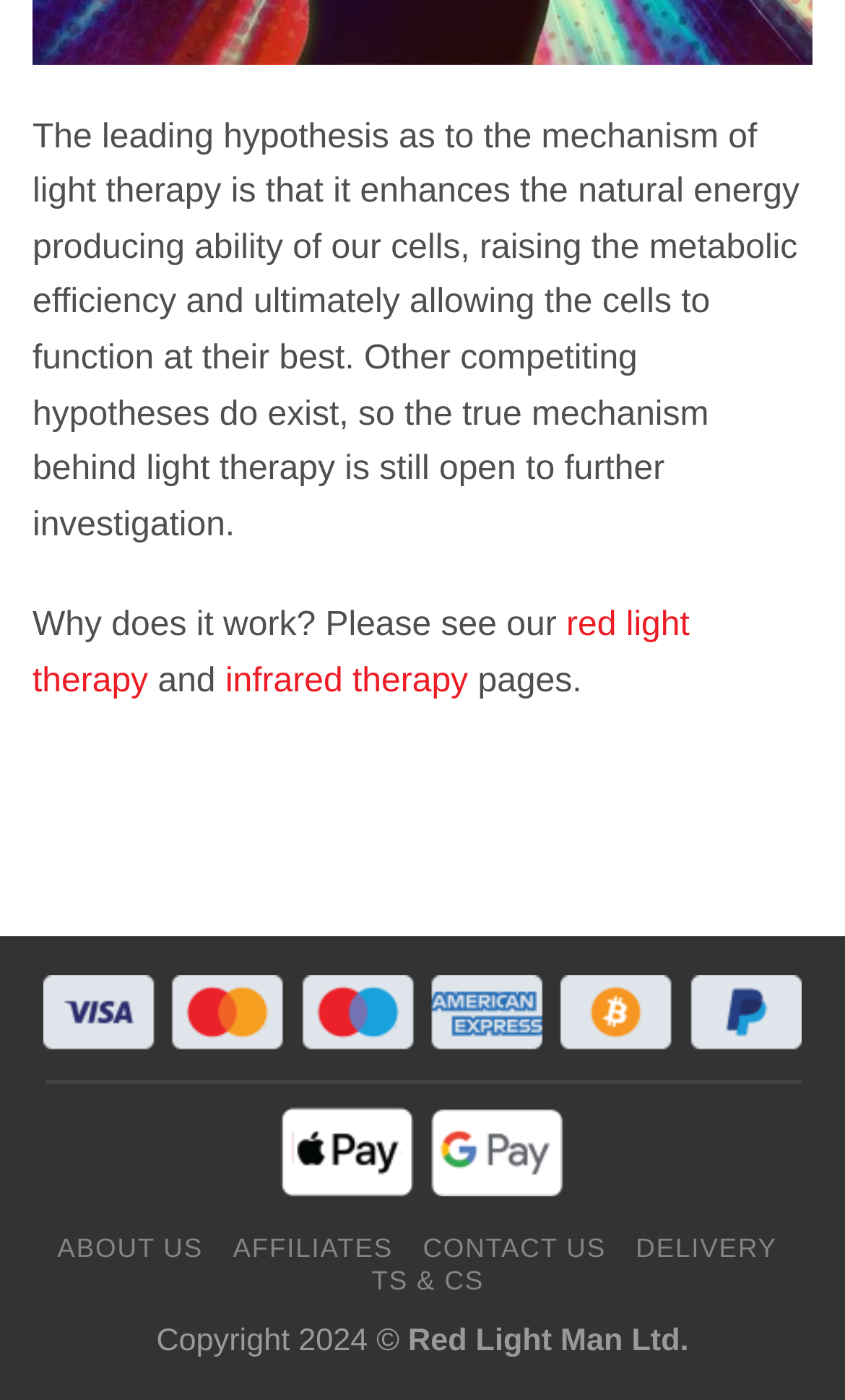Provide the bounding box for the UI element matching this description: "infrared therapy".

[0.267, 0.473, 0.554, 0.5]